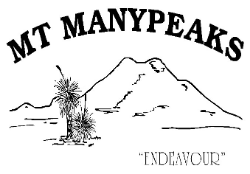Thoroughly describe everything you see in the image.

The image features the logo of Mount Manypeaks, depicted with a sketch of the mountain itself. The name "MT MANYPEAKS" is prominently displayed at the top in bold, uppercase letters, emphasizing the geographical significance. Below, the word "ENDEAVOUR" appears in a smaller, stylized font, indicating a commitment to aspiration or effort. The surrounding elements include illustrations of local flora, possibly representing the natural environment of the area. This logo encapsulates the identity of Mount Manypeaks, aligning with the educational focus of the nearby institution, Mount Manypeaks Primary School.